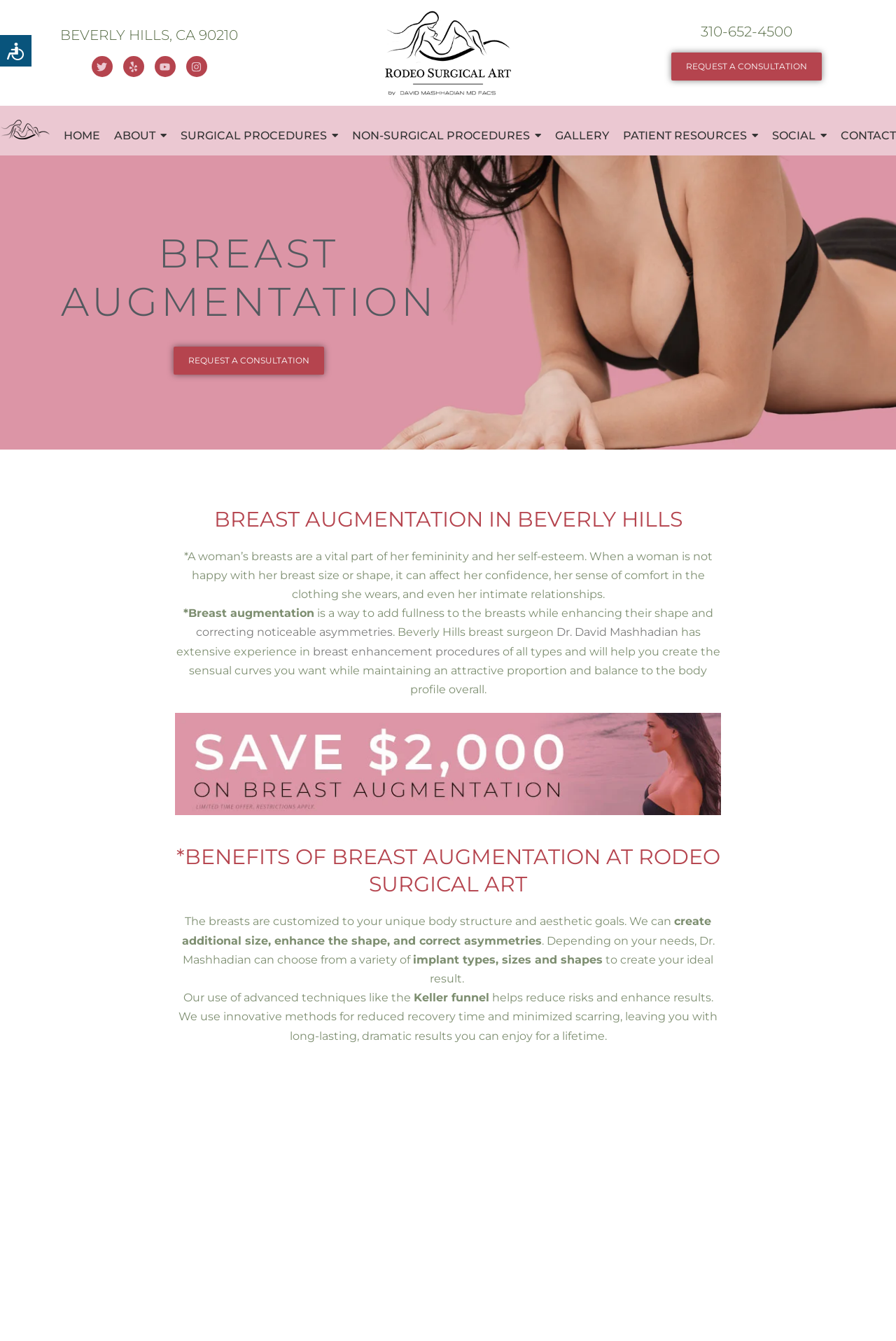What is the purpose of breast augmentation?
Please answer the question with a detailed and comprehensive explanation.

I found the purpose of breast augmentation by reading the text that mentions 'Breast augmentation is a way to add fullness to the breasts while enhancing their shape and...' which is located in the middle of the webpage.